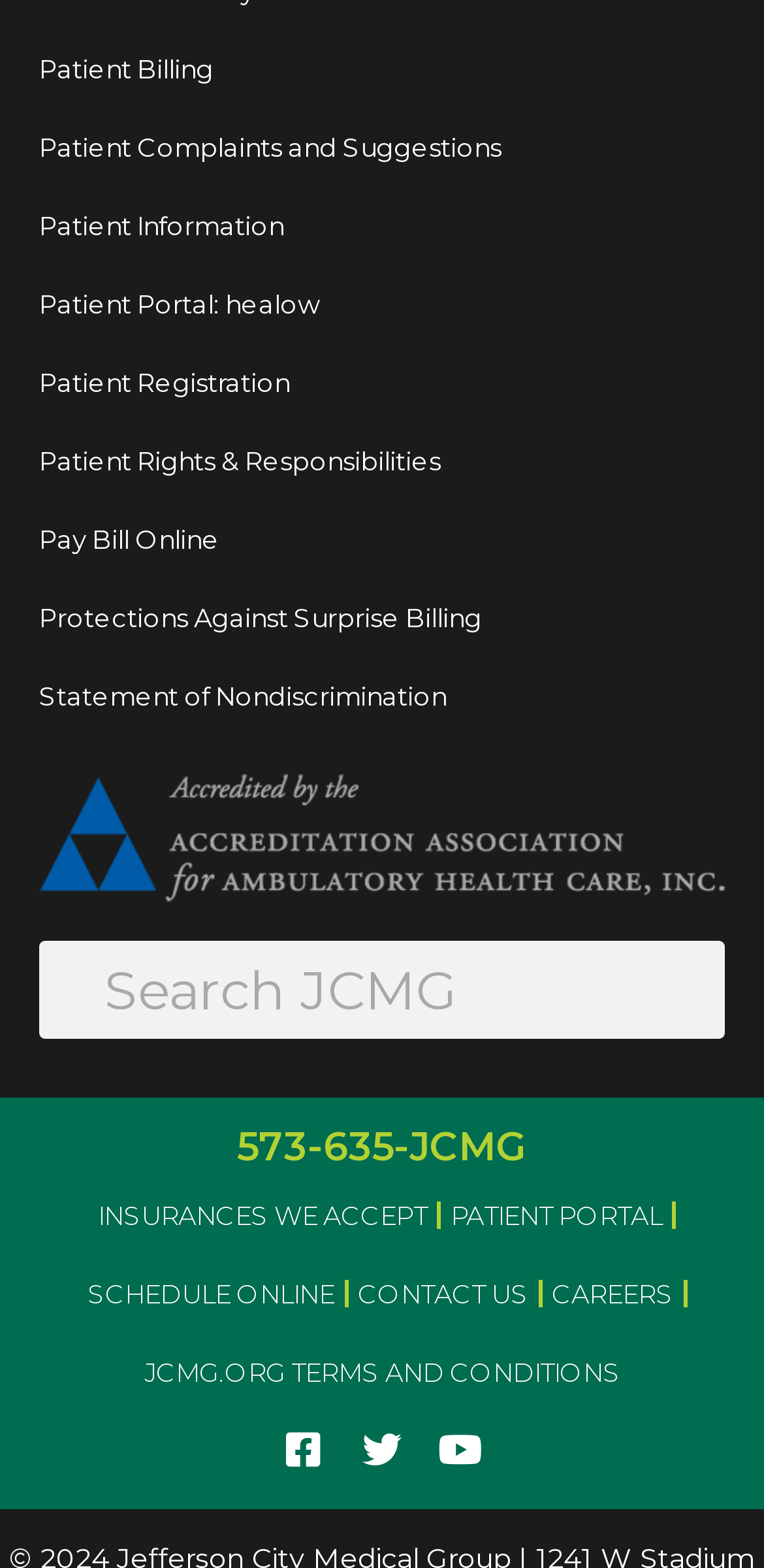What is the phone number mentioned on the webpage?
Refer to the image and provide a concise answer in one word or phrase.

573-635-JCMG